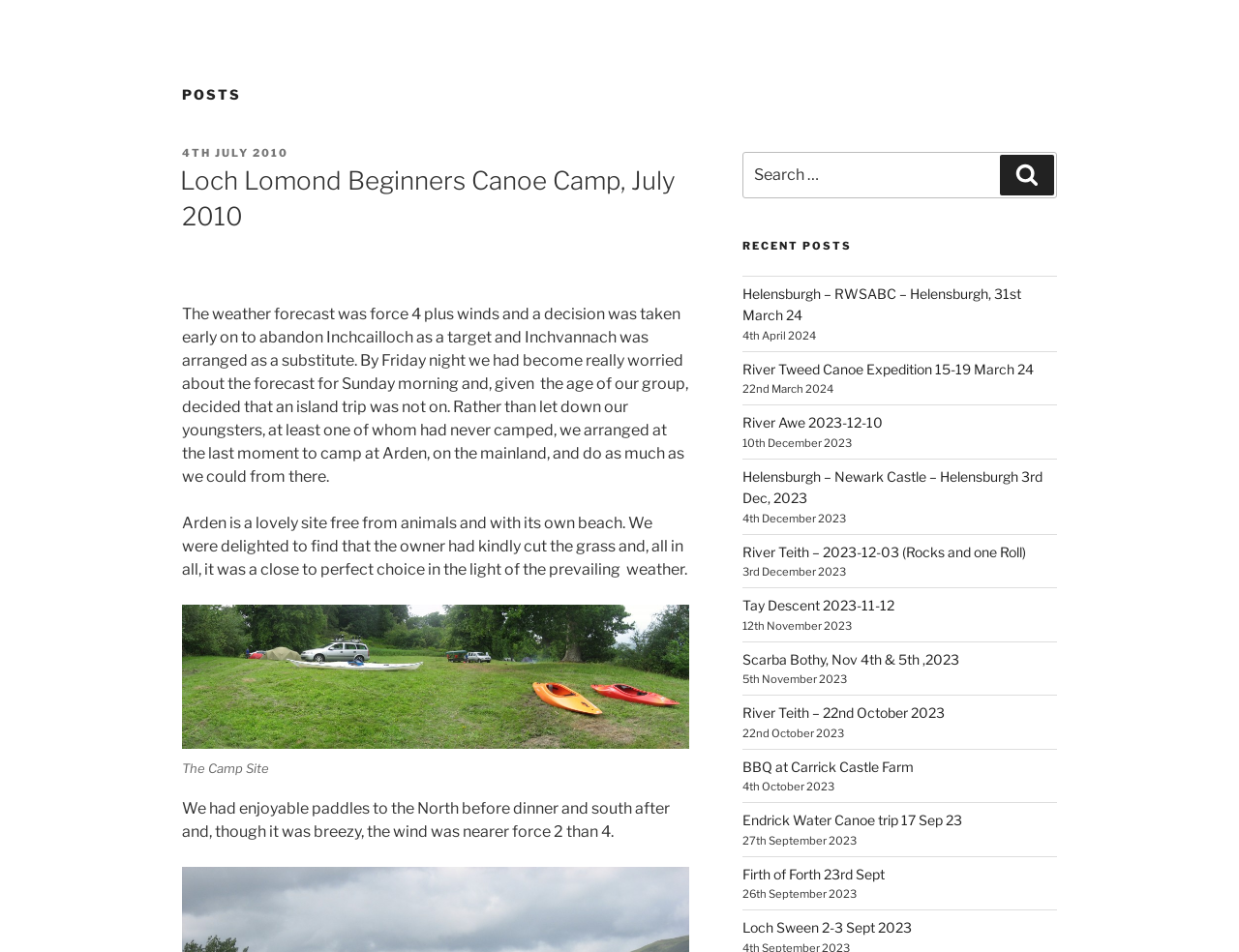Provide a brief response to the question below using a single word or phrase: 
What is the location of the canoe camp mentioned in the first post?

Arden